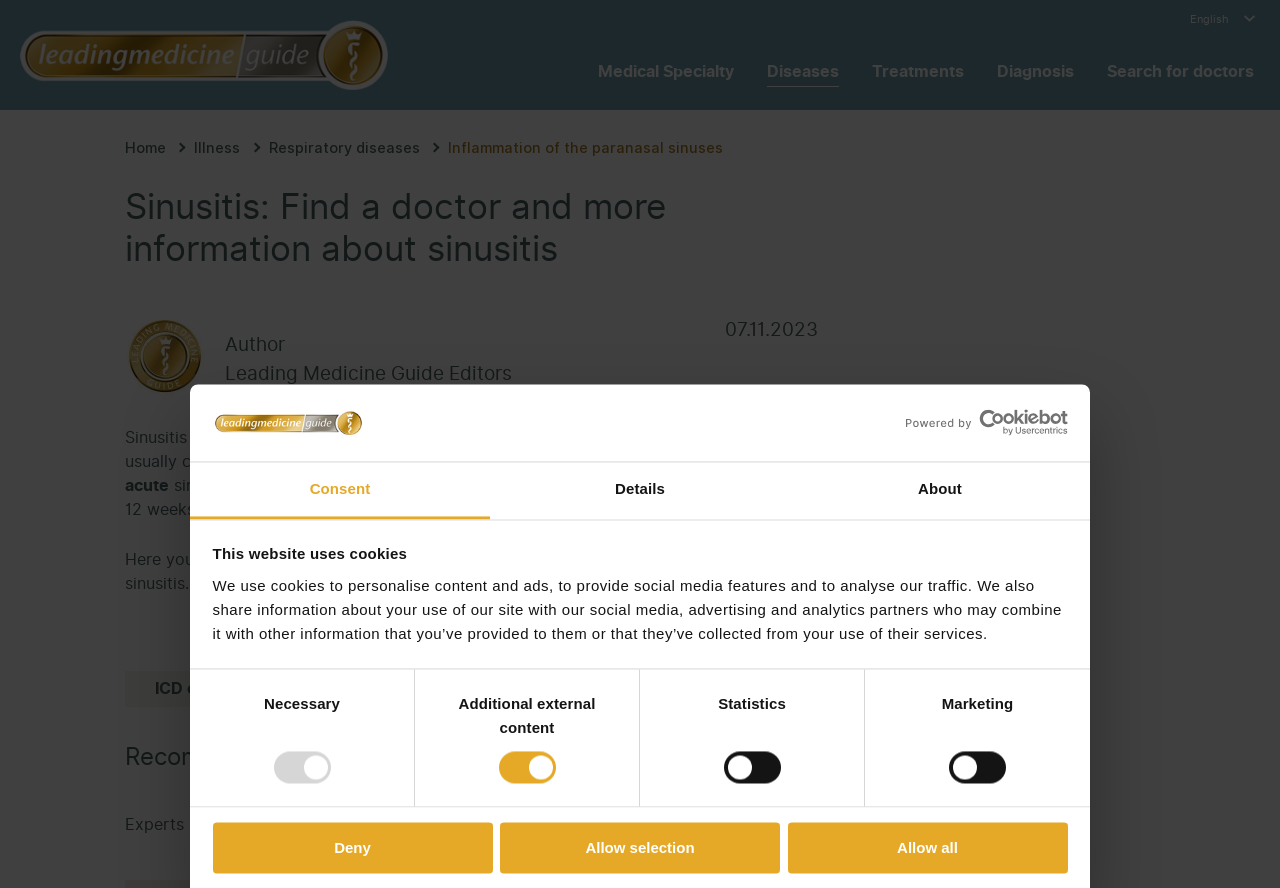What is the purpose of the checkboxes?
Analyze the image and deliver a detailed answer to the question.

I determined the answer by looking at the group 'Consent Selection' which contains checkboxes for 'Necessary', 'Additional external content', 'Statistics', and 'Marketing', suggesting that the purpose of the checkboxes is to select consent options.